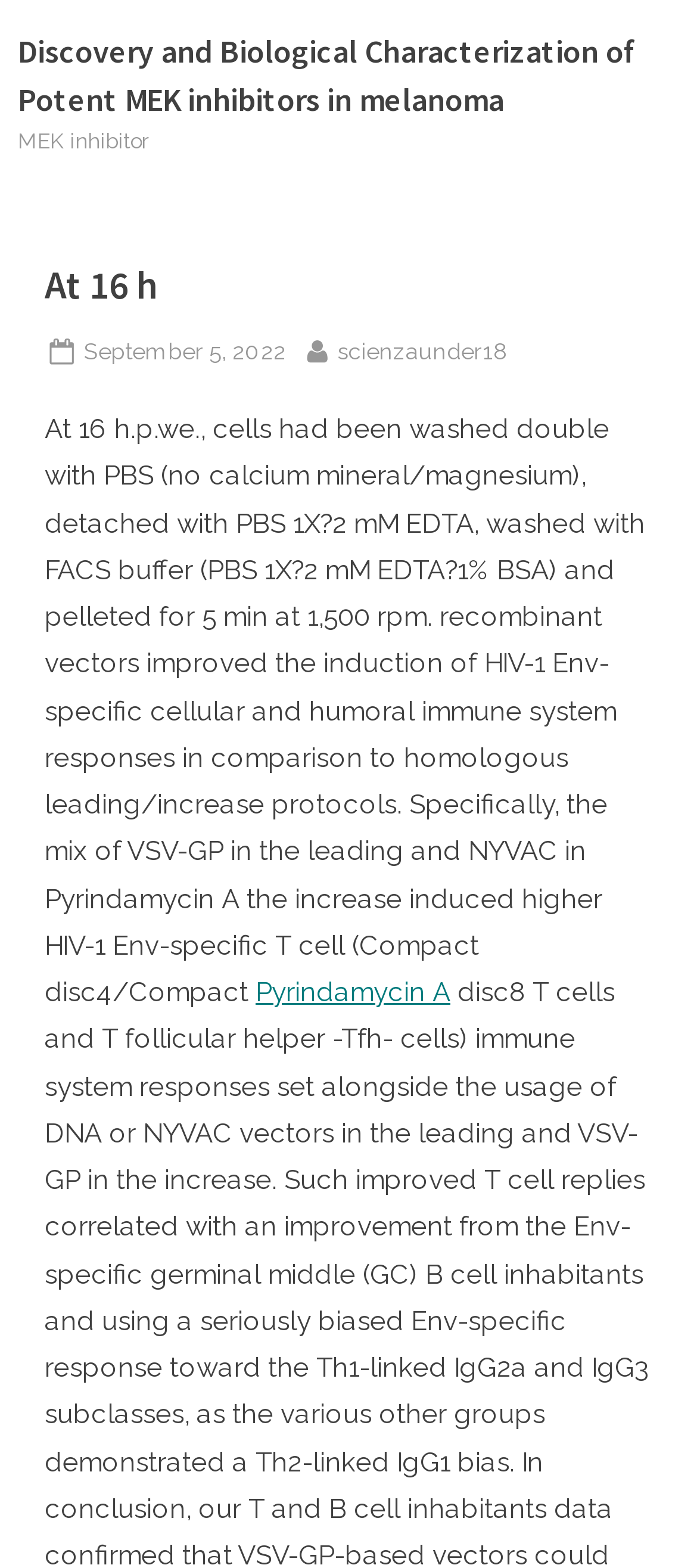Locate the bounding box for the described UI element: "Posted on September 5, 2022". Ensure the coordinates are four float numbers between 0 and 1, formatted as [left, top, right, bottom].

[0.121, 0.212, 0.411, 0.237]